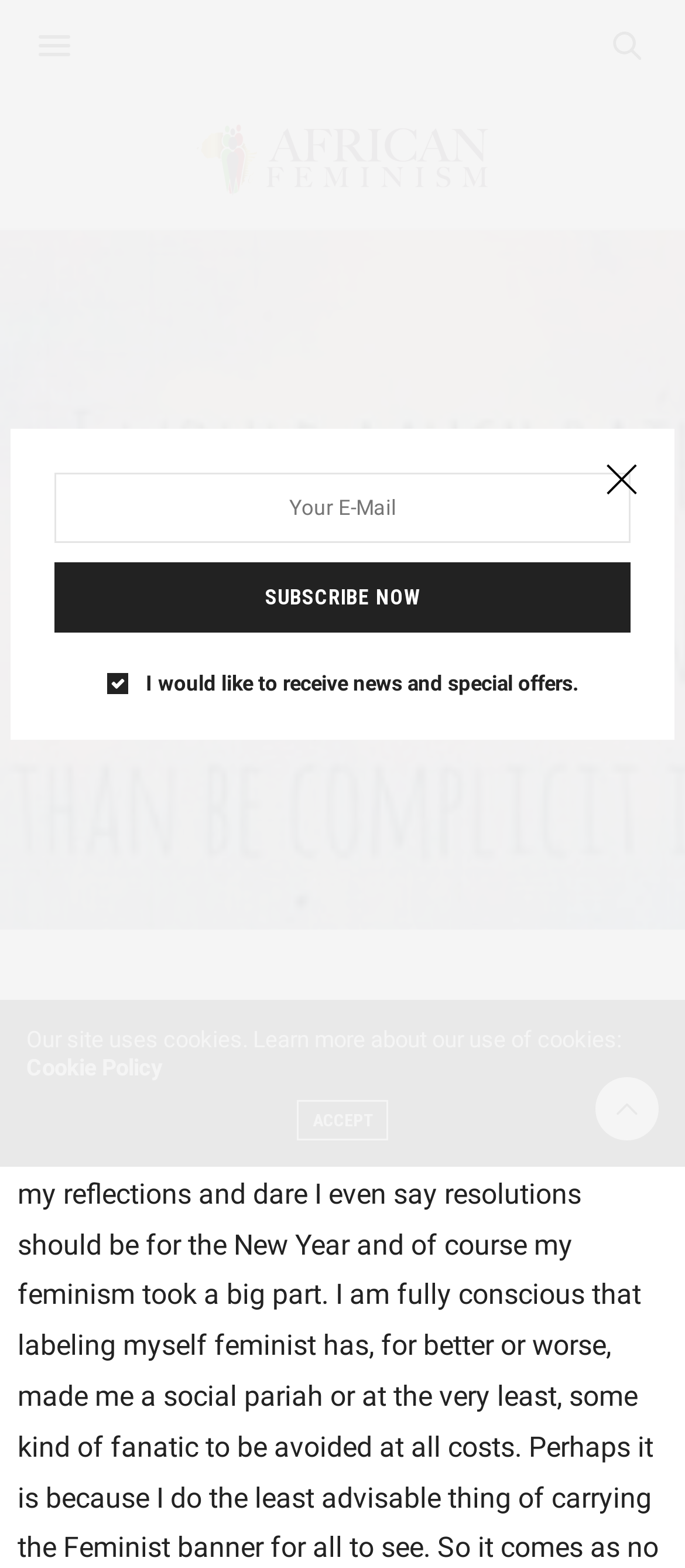Based on the image, give a detailed response to the question: How many links are there in the main navigation?

I counted the number of link elements under the HeaderAsNonLandmark element, which are 'African Feminisms', 'Personal Reflections', and the author's name 'SEWIT HAILESELASSIE', and found that there are 3 links in the main navigation.